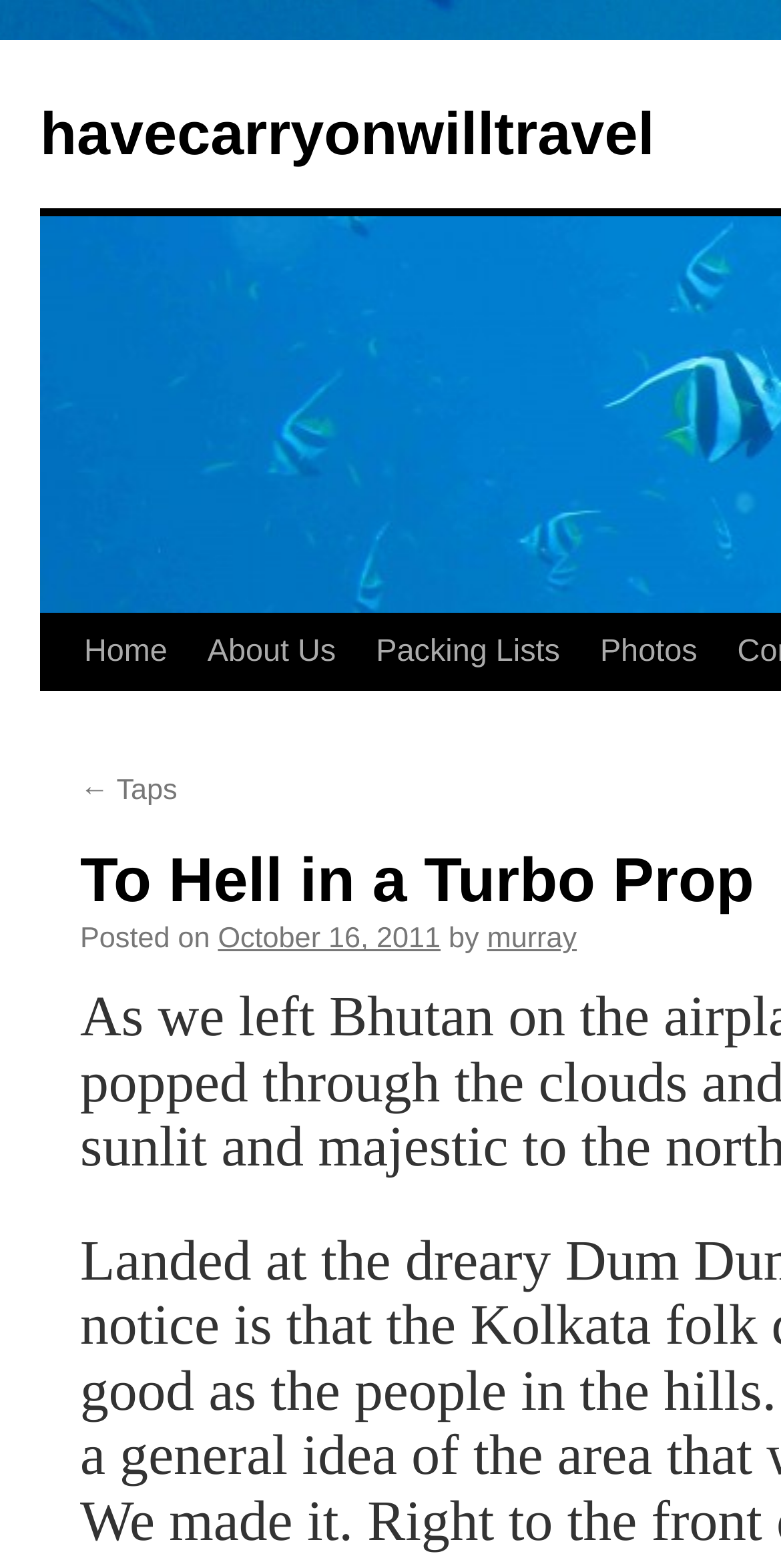Please identify the bounding box coordinates of the element that needs to be clicked to execute the following command: "go to home page". Provide the bounding box using four float numbers between 0 and 1, formatted as [left, top, right, bottom].

[0.082, 0.392, 0.24, 0.441]